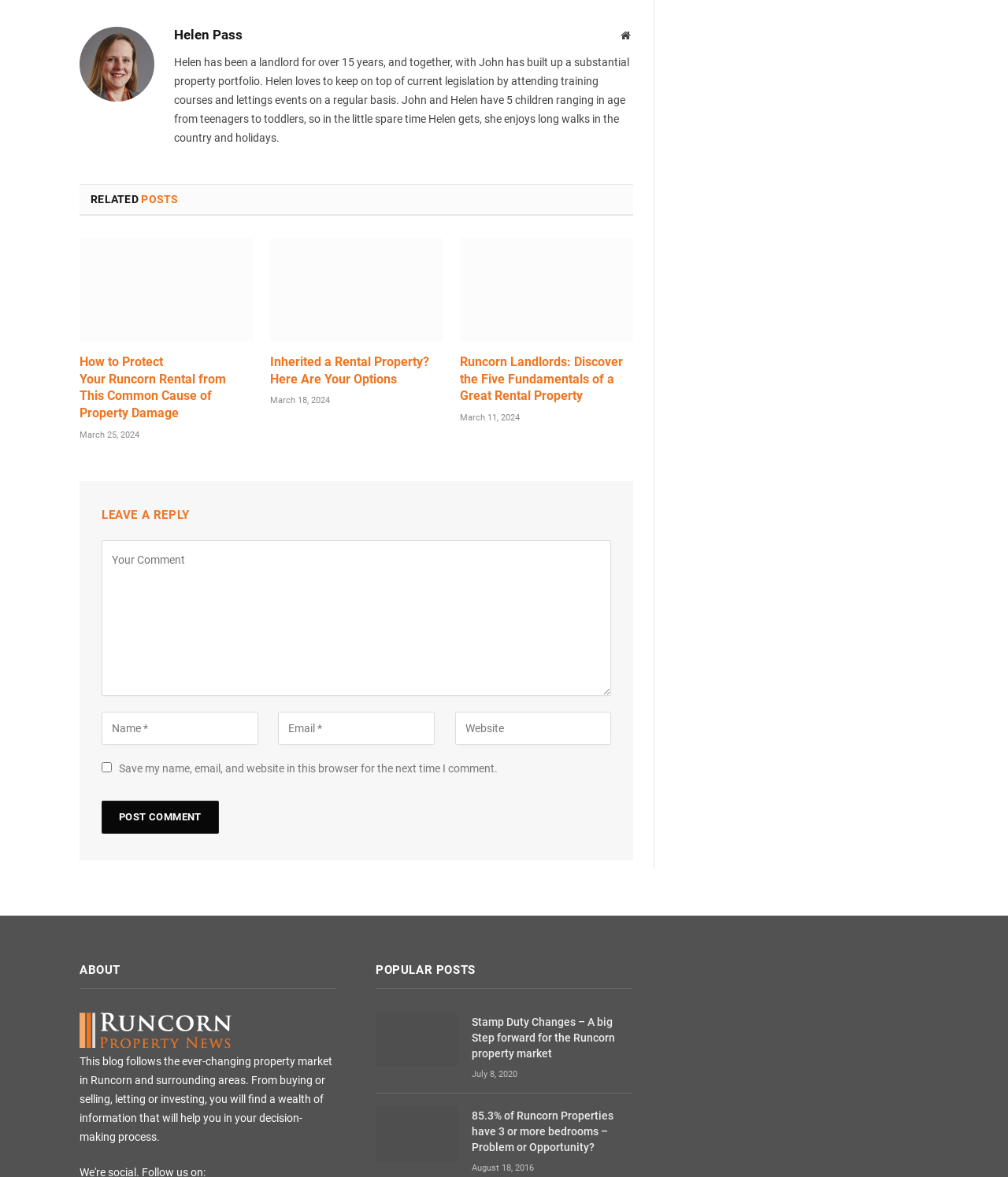Locate the bounding box coordinates of the item that should be clicked to fulfill the instruction: "Read the 'RELATED POSTS' section".

[0.09, 0.164, 0.177, 0.175]